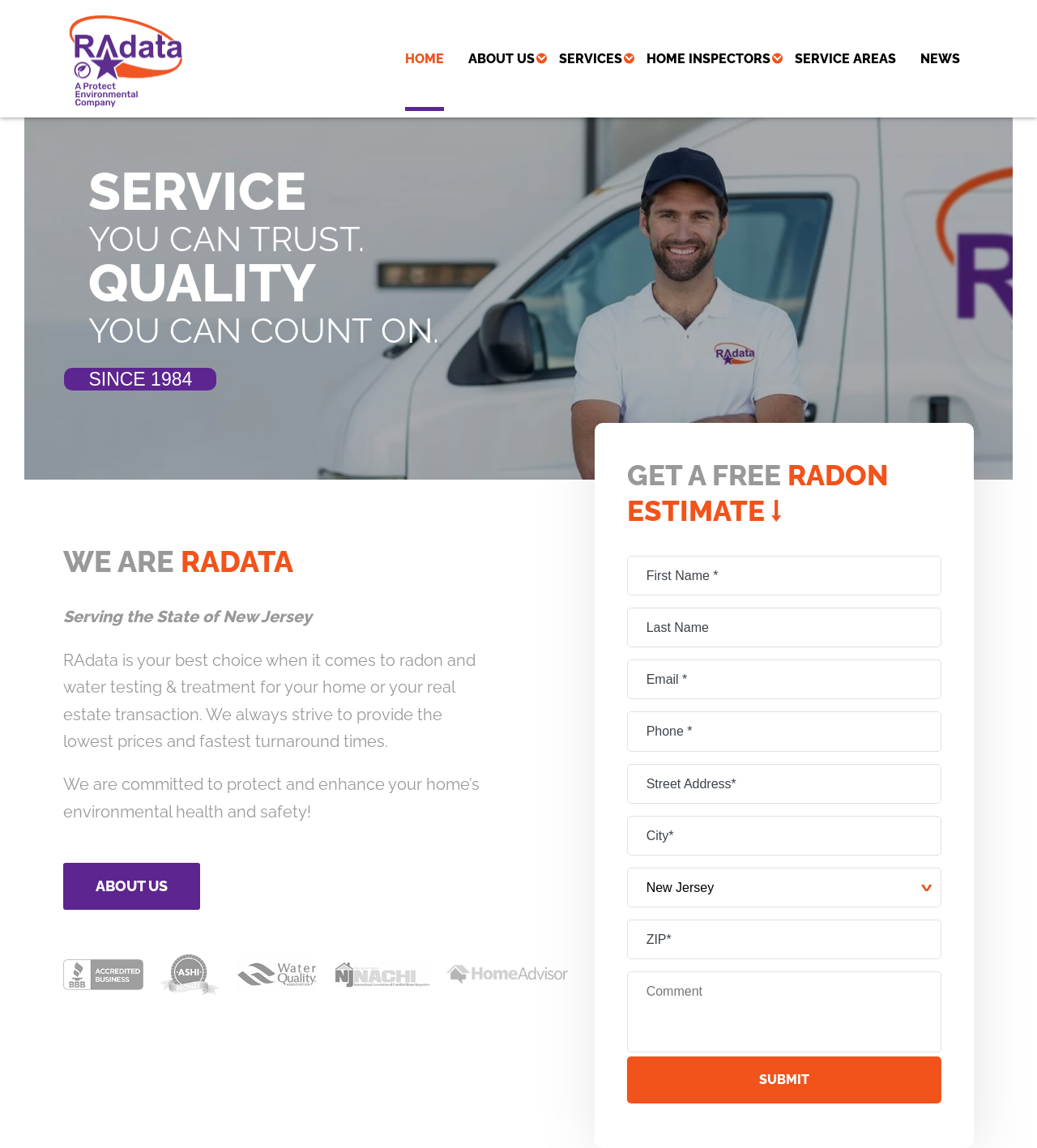What is the purpose of the 'GET A FREE RADON ESTIMATE' section?
Please respond to the question with a detailed and thorough explanation.

The 'GET A FREE RADON ESTIMATE' section contains a form with text boxes and a submit button, indicating that it is designed for users to request a free estimate for radon-related services.